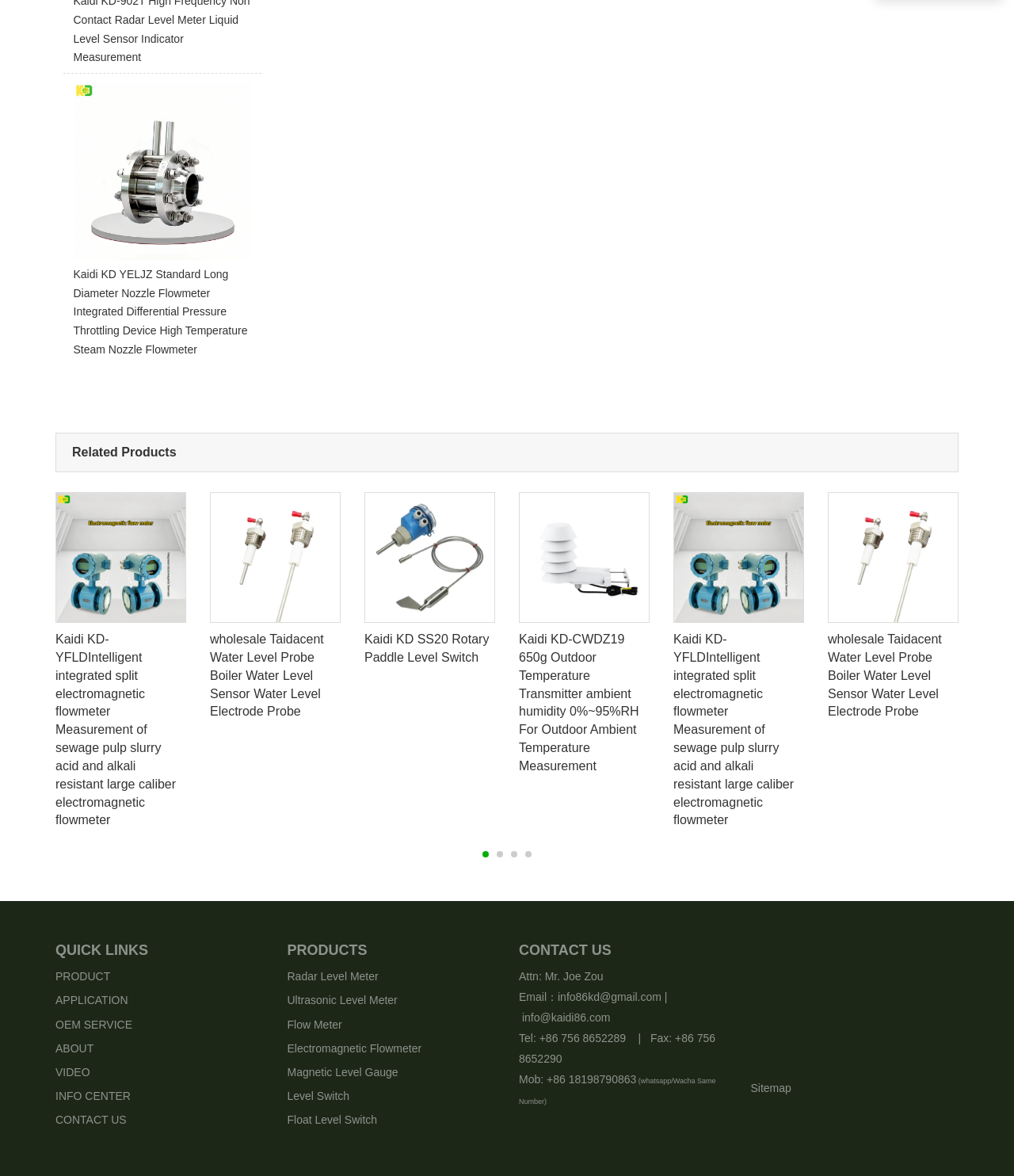Indicate the bounding box coordinates of the element that needs to be clicked to satisfy the following instruction: "View related products". The coordinates should be four float numbers between 0 and 1, i.e., [left, top, right, bottom].

[0.071, 0.379, 0.174, 0.39]